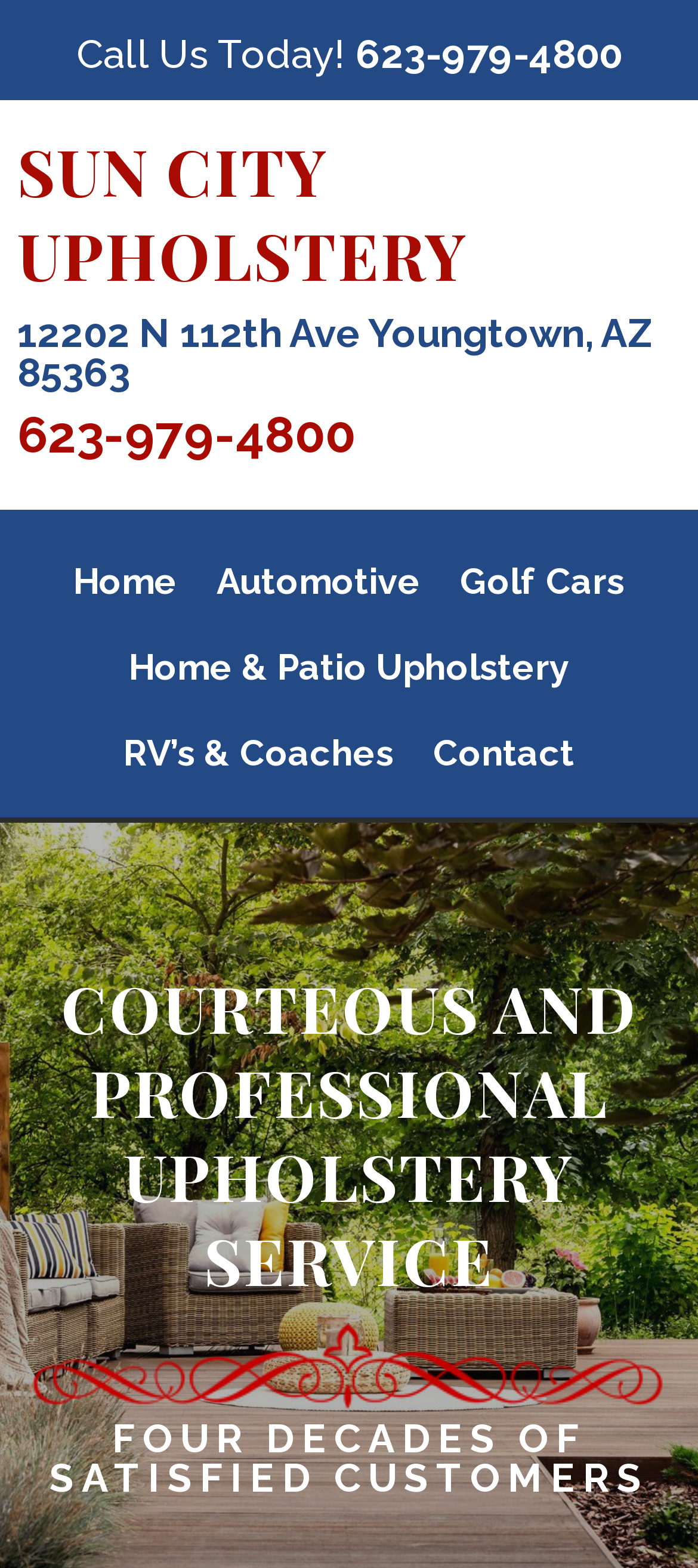Give a succinct answer to this question in a single word or phrase: 
What is the tone of the upholstery service?

Courteous and professional